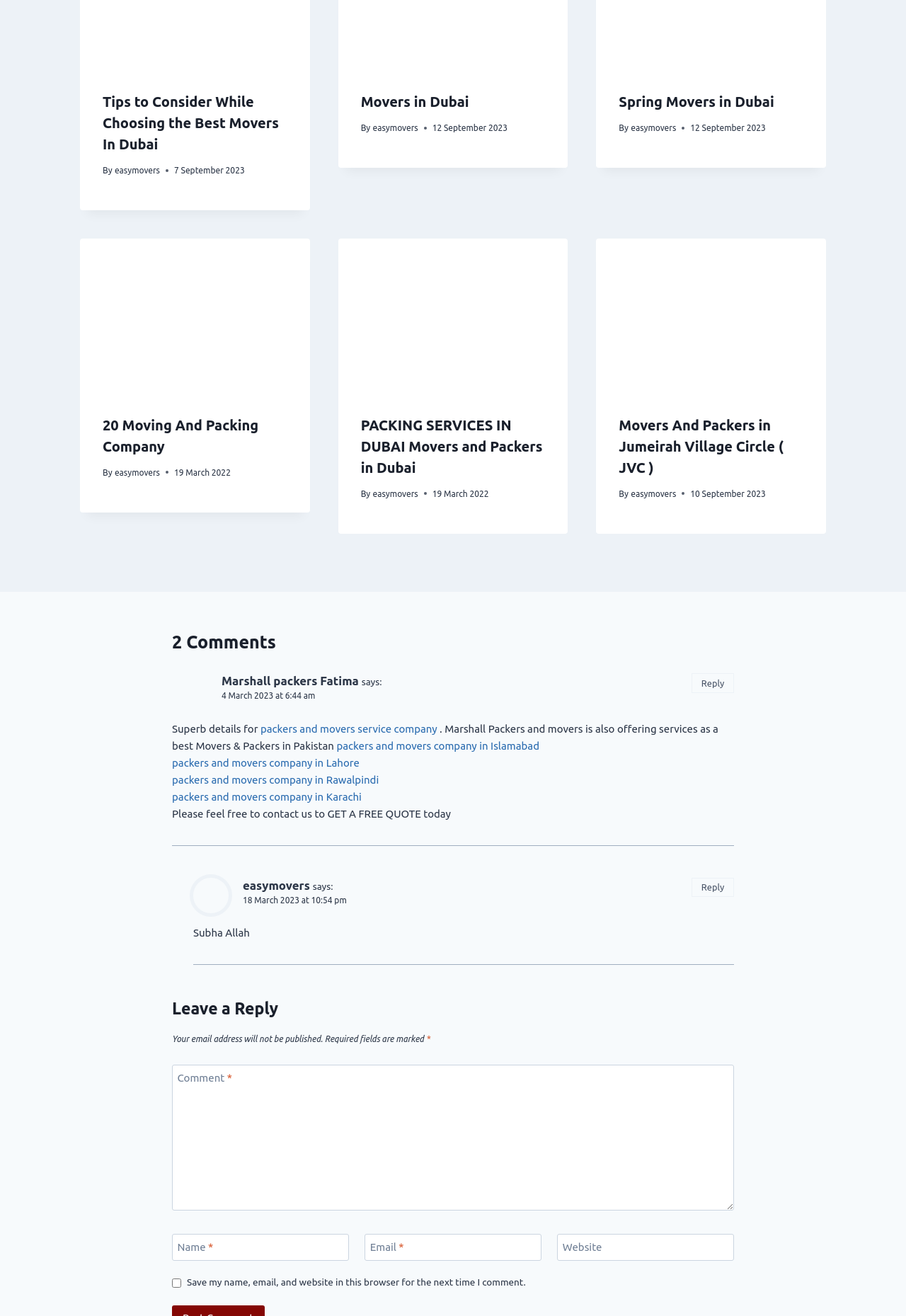Determine the bounding box coordinates (top-left x, top-left y, bottom-right x, bottom-right y) of the UI element described in the following text: Reply

[0.763, 0.512, 0.81, 0.527]